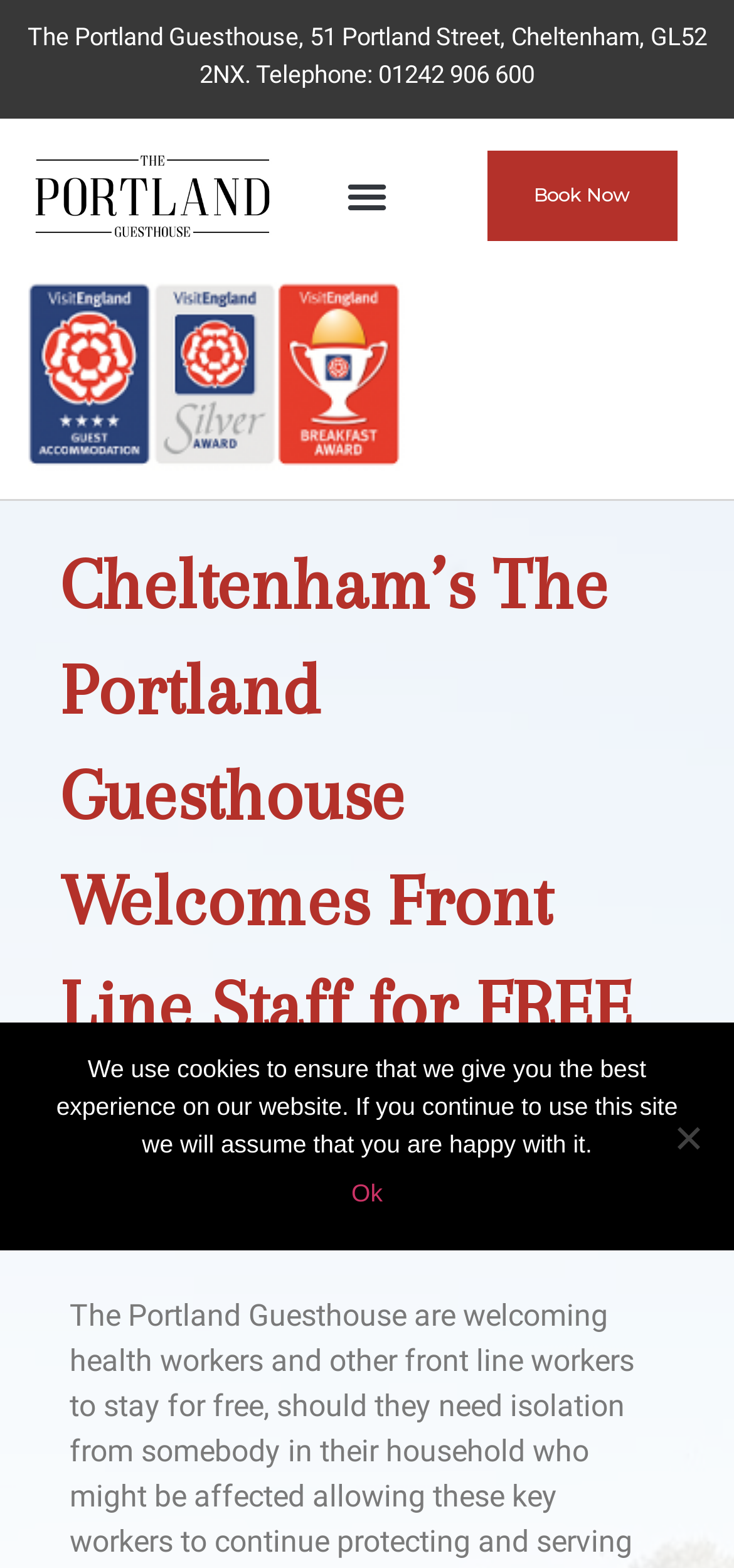Respond with a single word or phrase to the following question: What is the address of The Portland Guesthouse?

51 Portland Street, Cheltenham, GL52 2NX